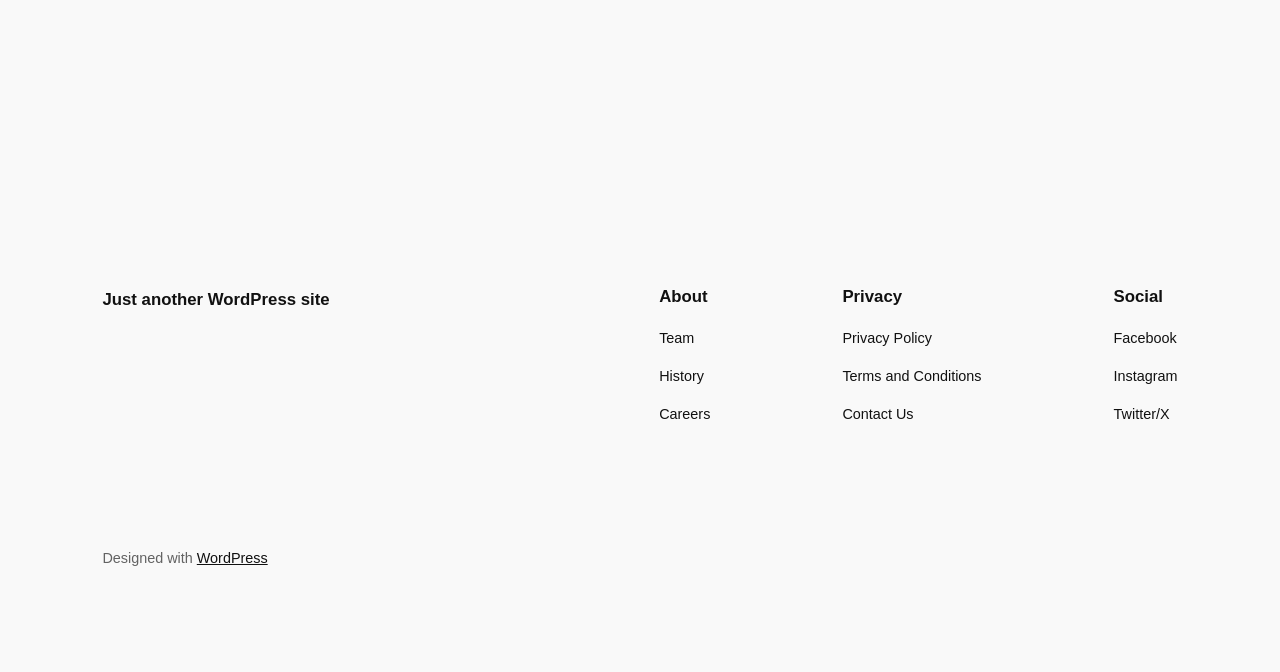Provide the bounding box coordinates of the HTML element described by the text: "Team".

[0.515, 0.486, 0.542, 0.52]